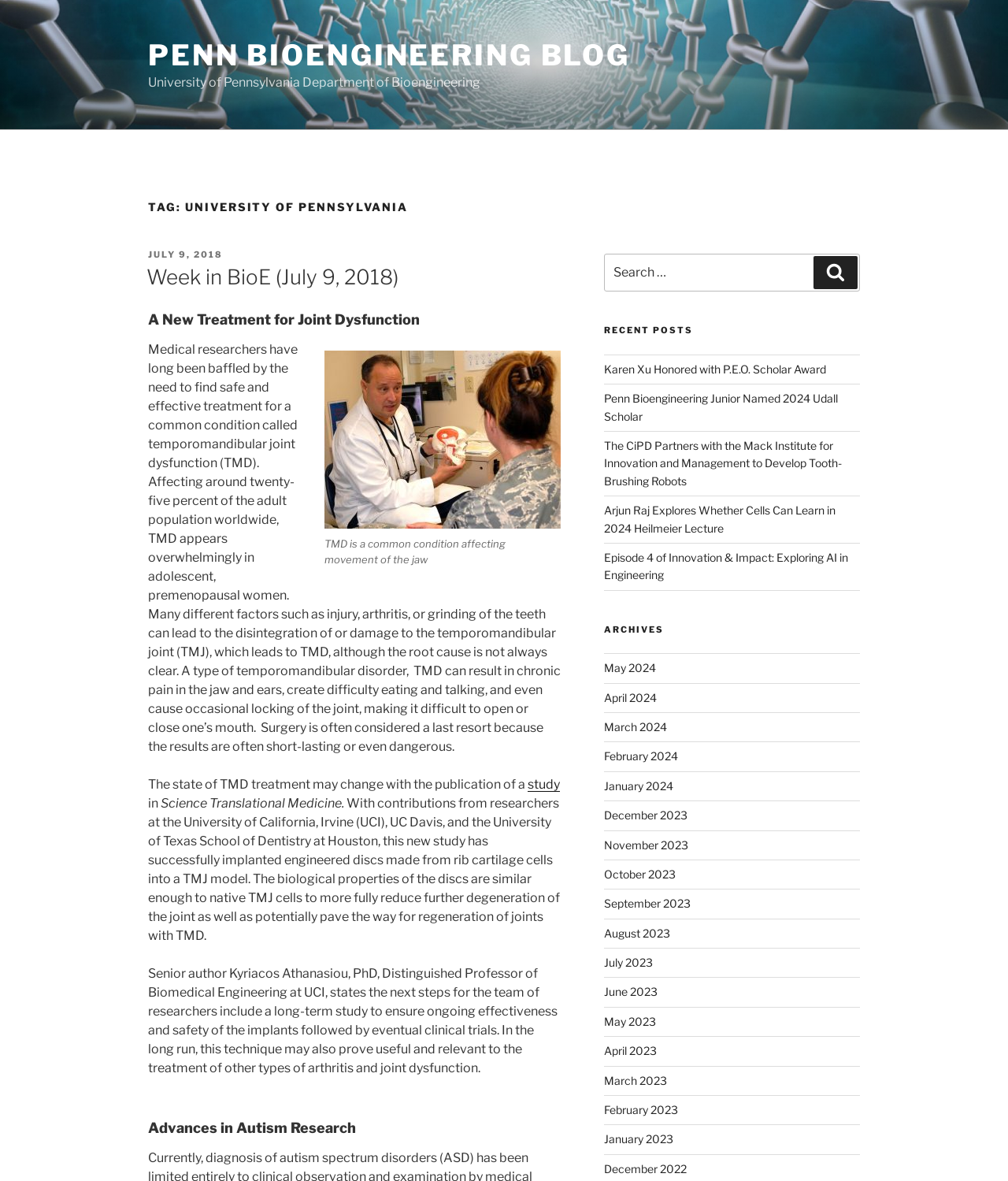What is the earliest month listed in the archives?
Please provide a comprehensive answer to the question based on the webpage screenshot.

I found the answer by looking at the links under the heading 'ARCHIVES' which are listed in reverse chronological order, and the earliest one is 'December 2022'.